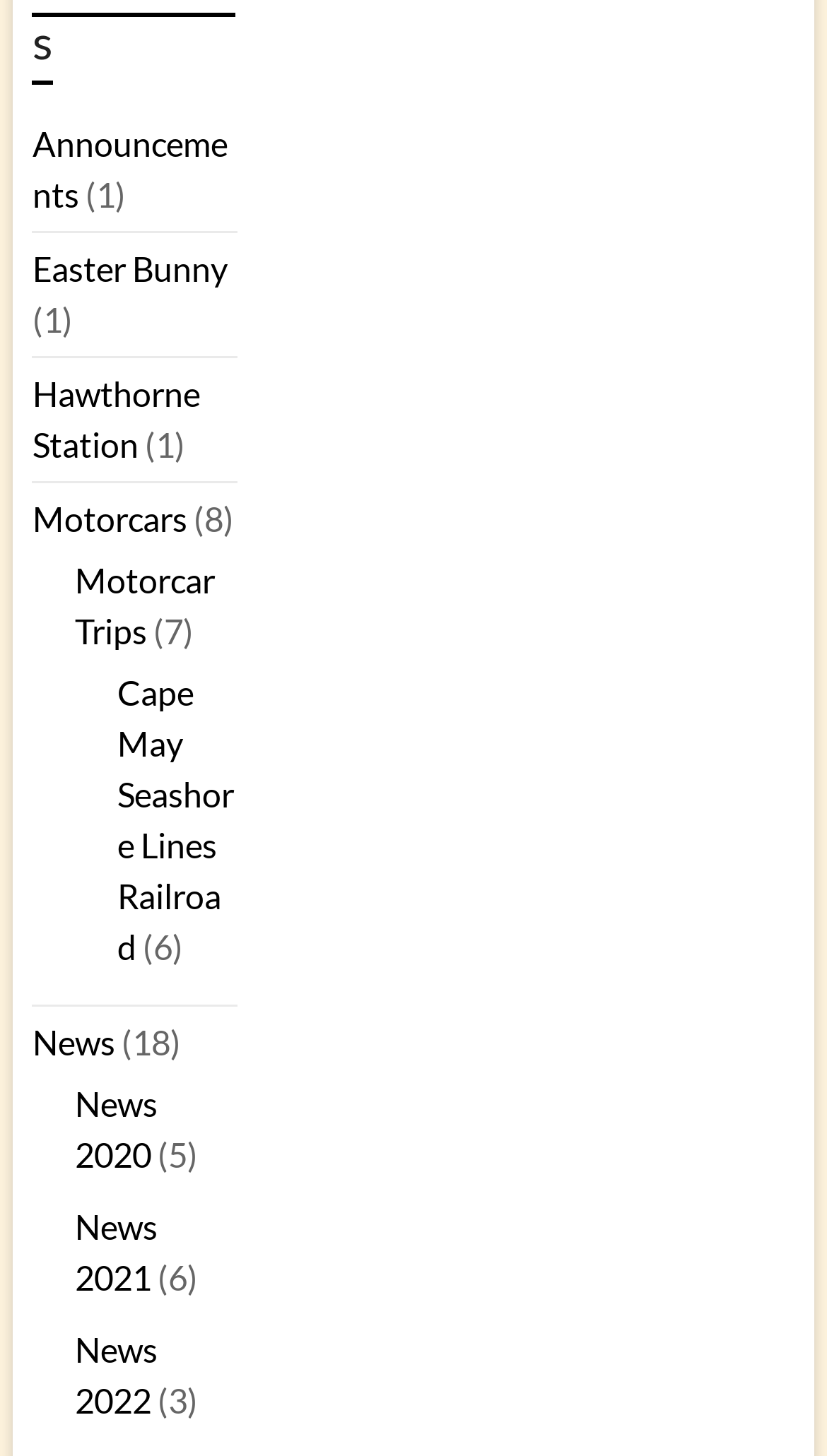Find the bounding box of the UI element described as: "Learn more about troubleshooting WordPress.". The bounding box coordinates should be given as four float values between 0 and 1, i.e., [left, top, right, bottom].

None